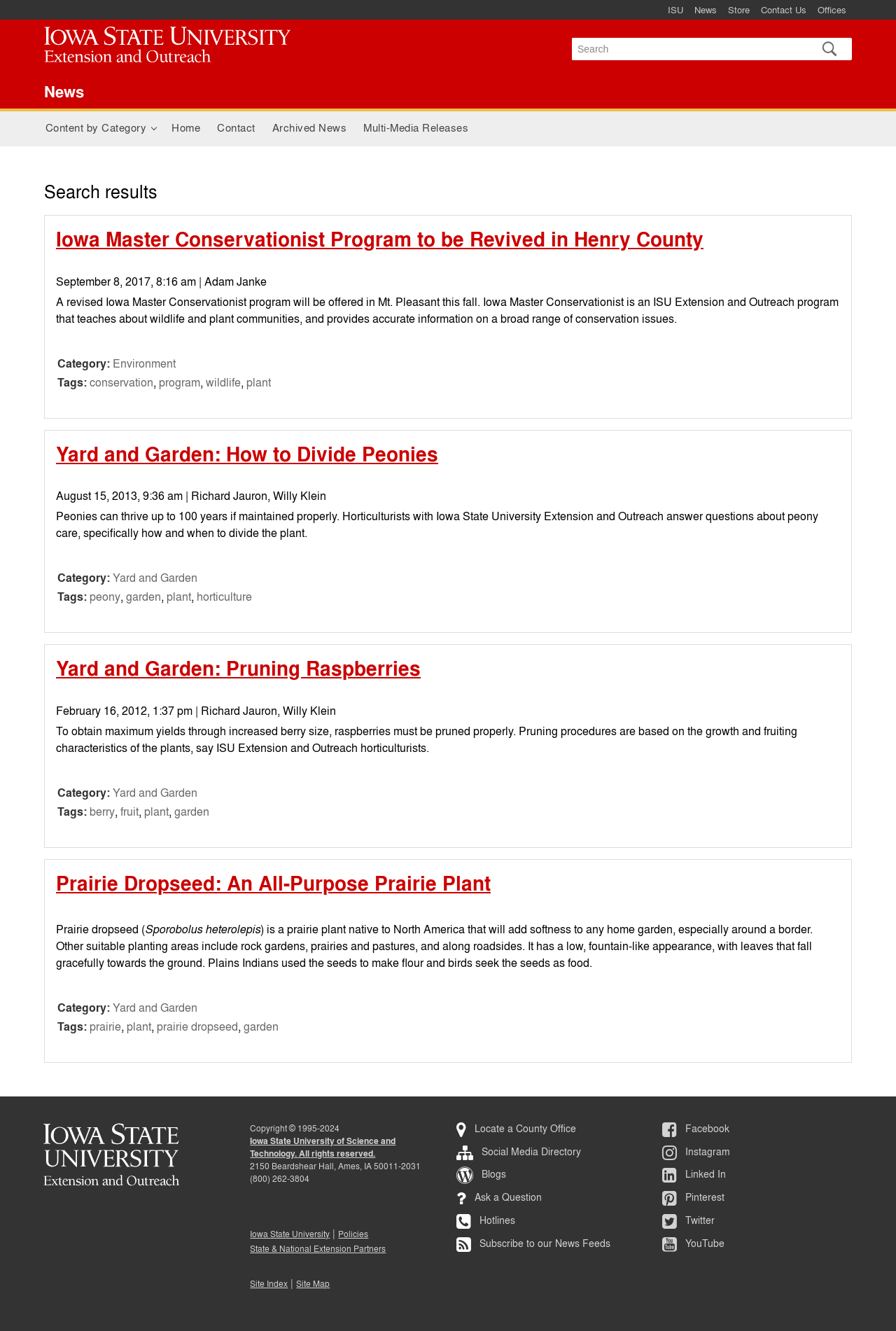Provide the bounding box coordinates of the HTML element described by the text: "Yard and Garden: Pruning Raspberries".

[0.062, 0.492, 0.47, 0.513]